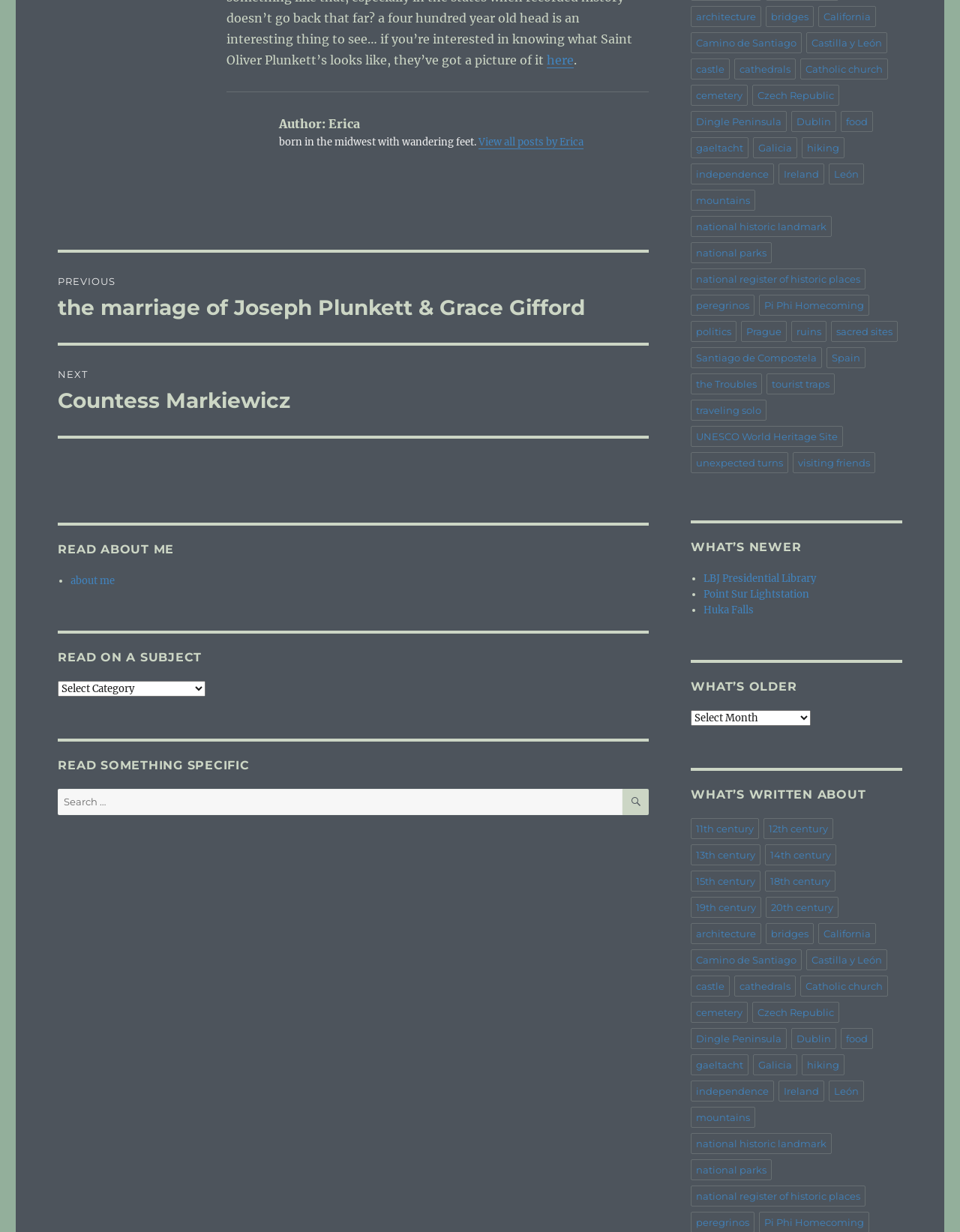Who is the author of this blog?
Based on the image, please offer an in-depth response to the question.

The answer can be found in the heading element 'Author: Erica' which is located at the top of the webpage, indicating that Erica is the author of this blog.